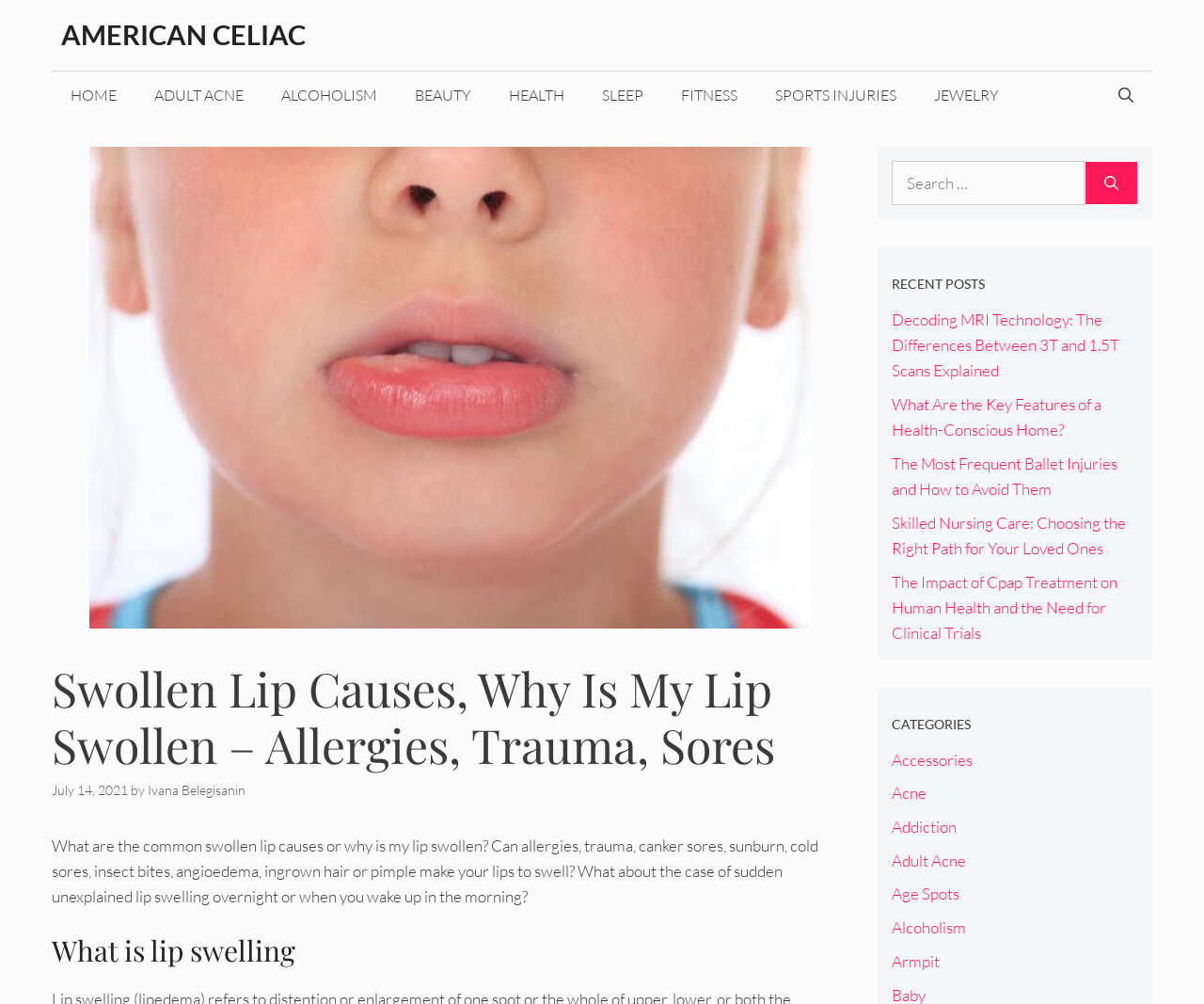Please specify the bounding box coordinates for the clickable region that will help you carry out the instruction: "Check recent posts".

[0.74, 0.274, 0.945, 0.293]